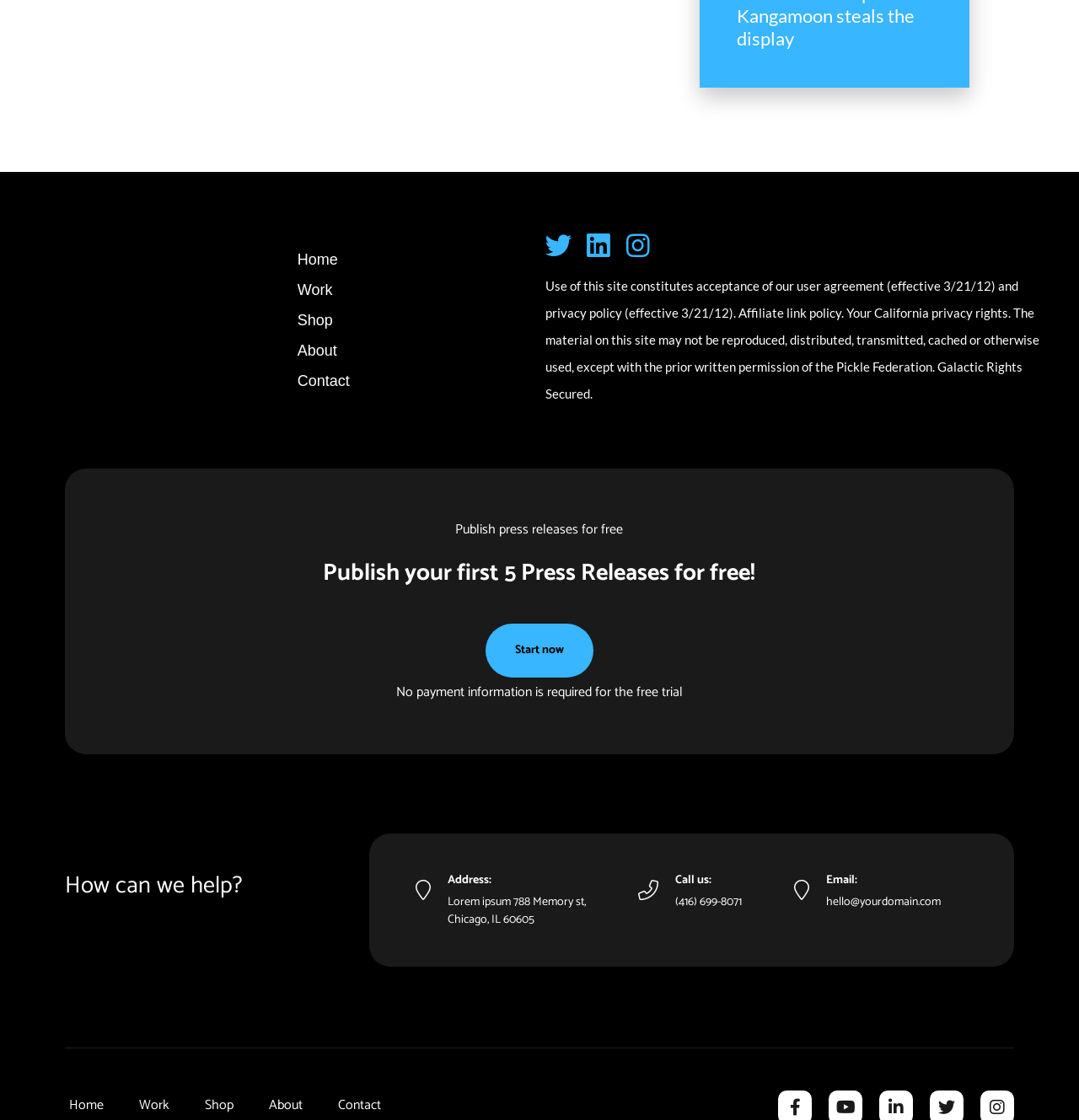What is the address of the company?
Please provide a single word or phrase as your answer based on the image.

Lorem ipsum 788 Memory st, Chicago, IL 60605